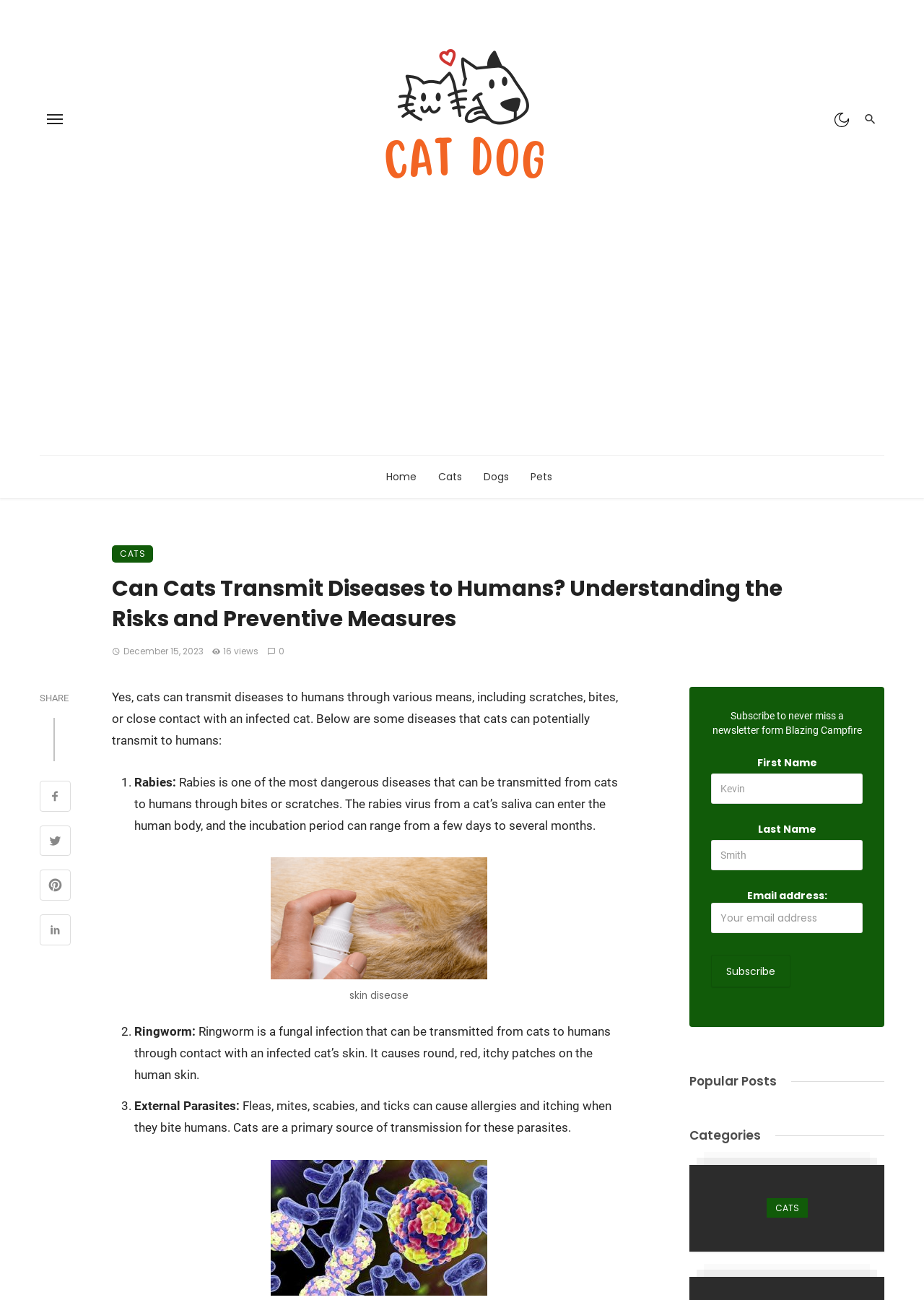Pinpoint the bounding box coordinates of the clickable area necessary to execute the following instruction: "view the Oscar’s Hollow Illustration project". The coordinates should be given as four float numbers between 0 and 1, namely [left, top, right, bottom].

None